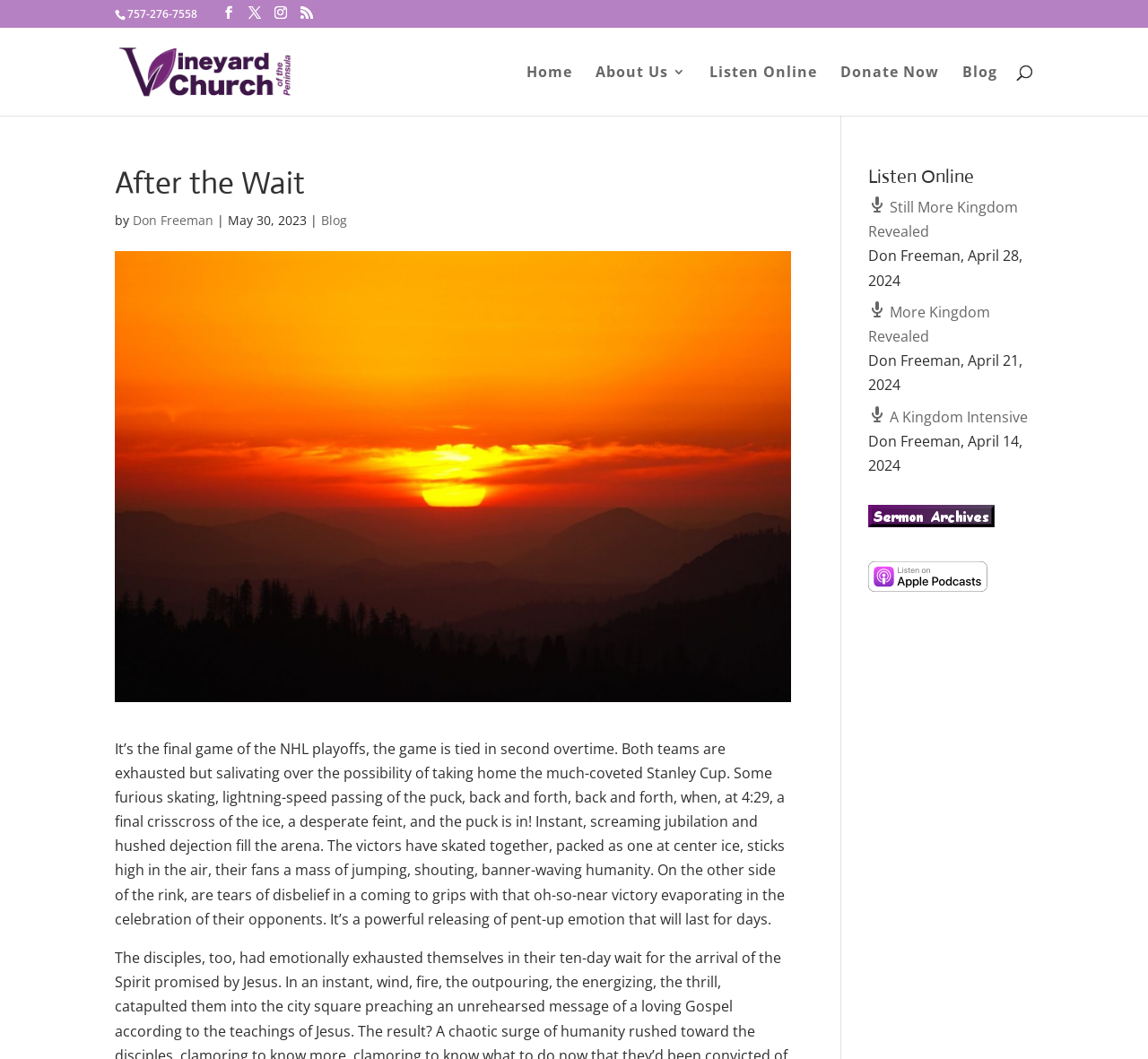Consider the image and give a detailed and elaborate answer to the question: 
What is the purpose of the 'Listen Online' section?

The 'Listen Online' section appears to provide a list of audio content, with links to sermons or talks by Don Freeman. The presence of an RSS feed and an Apple Podcast icon suggests that the section is intended to provide audio content for users to listen to online.